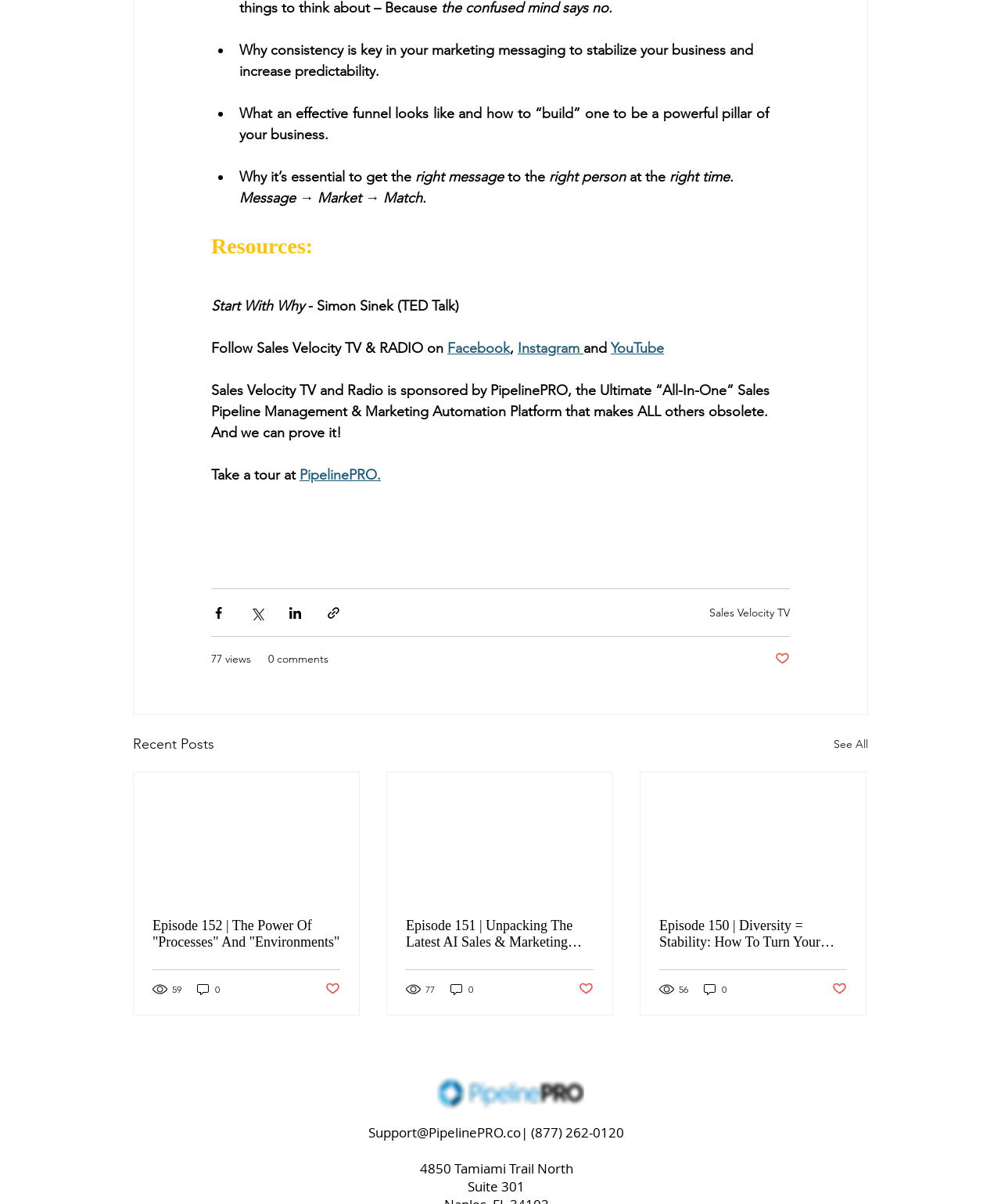Please mark the clickable region by giving the bounding box coordinates needed to complete this instruction: "Click on Immigration".

None